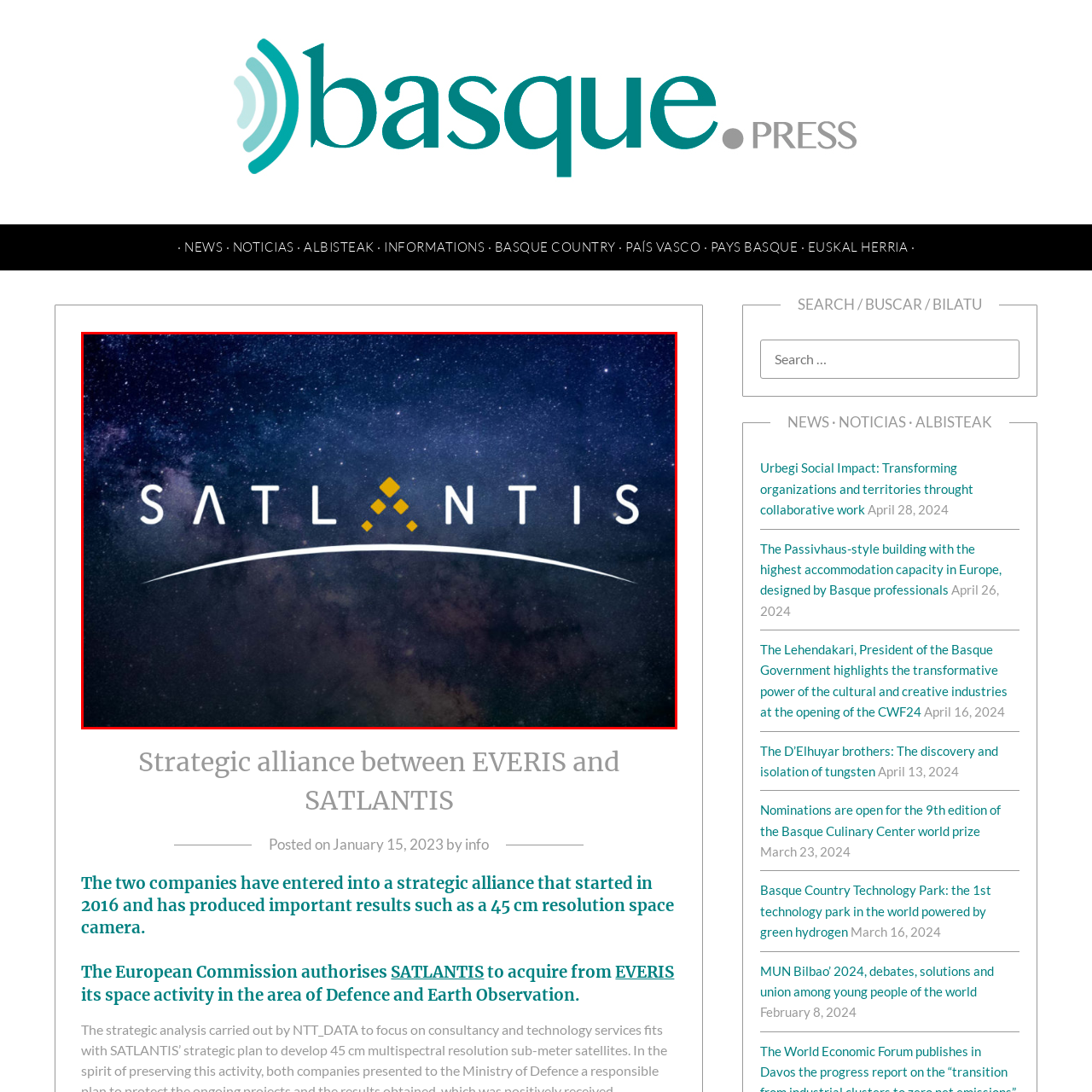What do the orange geometric shapes suggest?
Please analyze the image within the red bounding box and provide a comprehensive answer based on the visual information.

The distinctive arrangement of orange geometric shapes above the company name suggests advancement and precision, which aligns with the company's mission to leverage cutting-edge technology in defense and environmental monitoring.